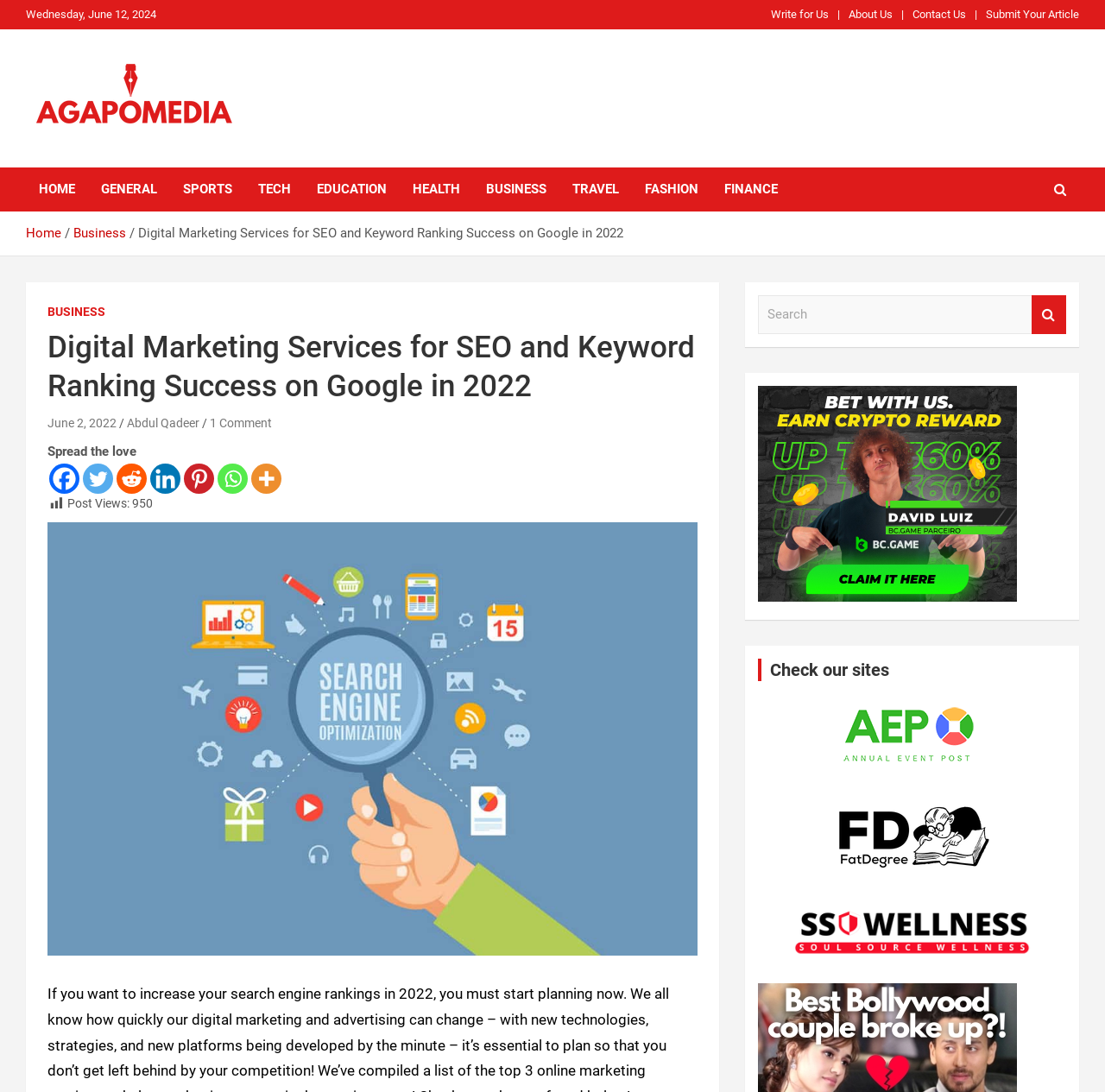Indicate the bounding box coordinates of the clickable region to achieve the following instruction: "Click on the 'Write for Us' link."

[0.698, 0.006, 0.75, 0.021]